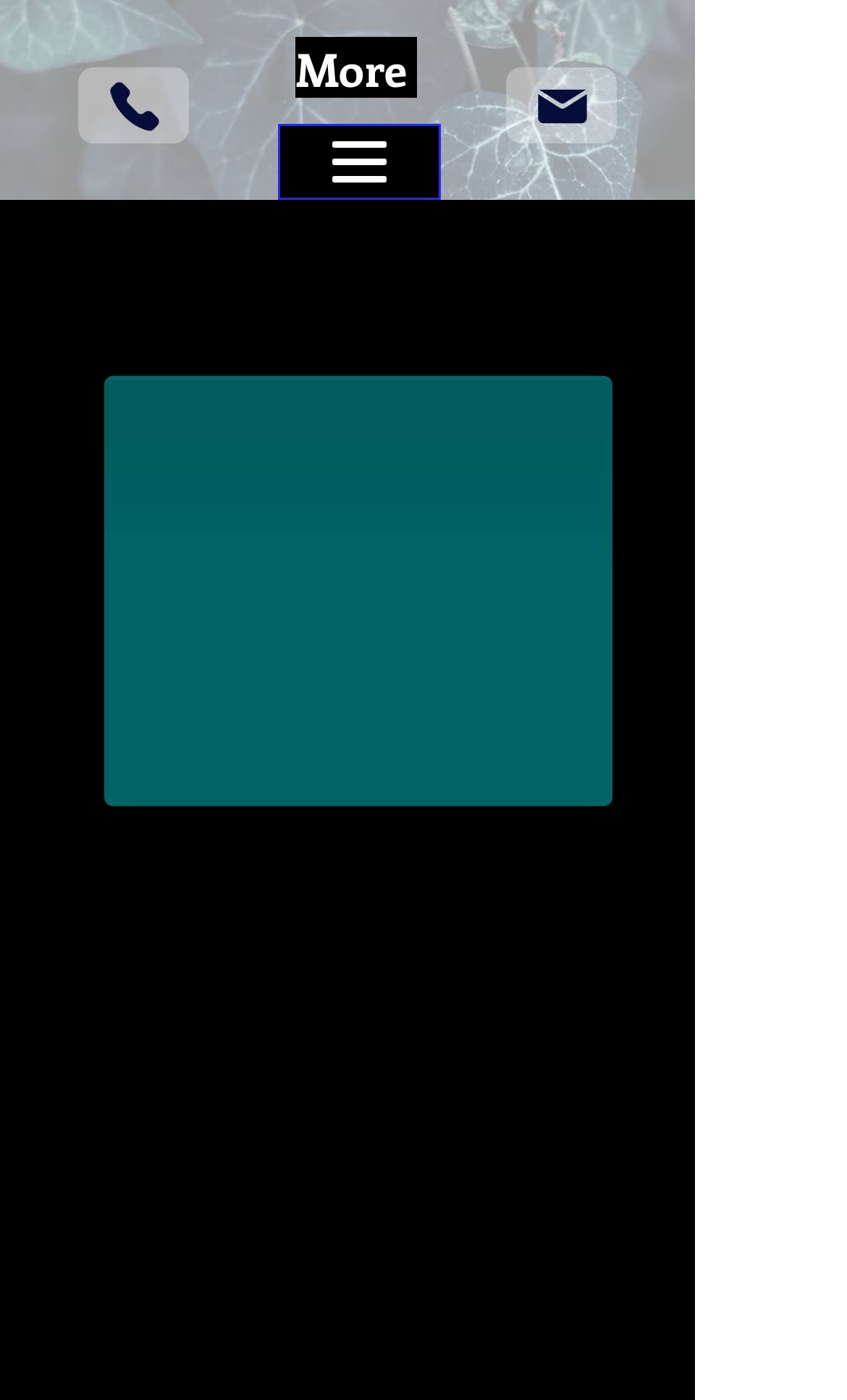Where is Blading Boutique located?
Give a detailed explanation using the information visible in the image.

Based on the text 'Upper Peninsula.' on the webpage, we can infer that Blading Boutique is located in the Upper Peninsula.